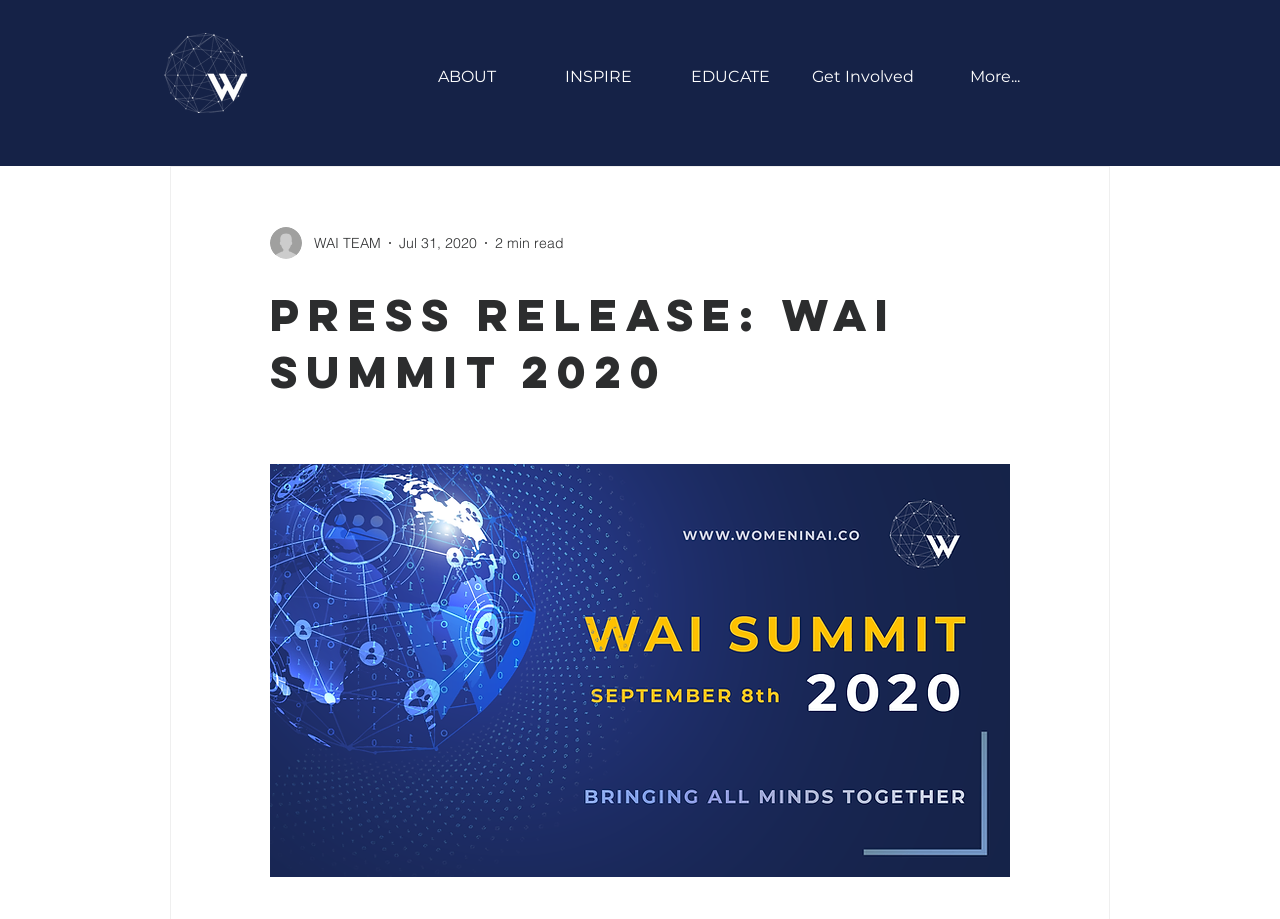Identify the bounding box coordinates of the clickable section necessary to follow the following instruction: "Learn more about WAI TEAM". The coordinates should be presented as four float numbers from 0 to 1, i.e., [left, top, right, bottom].

[0.236, 0.253, 0.298, 0.276]